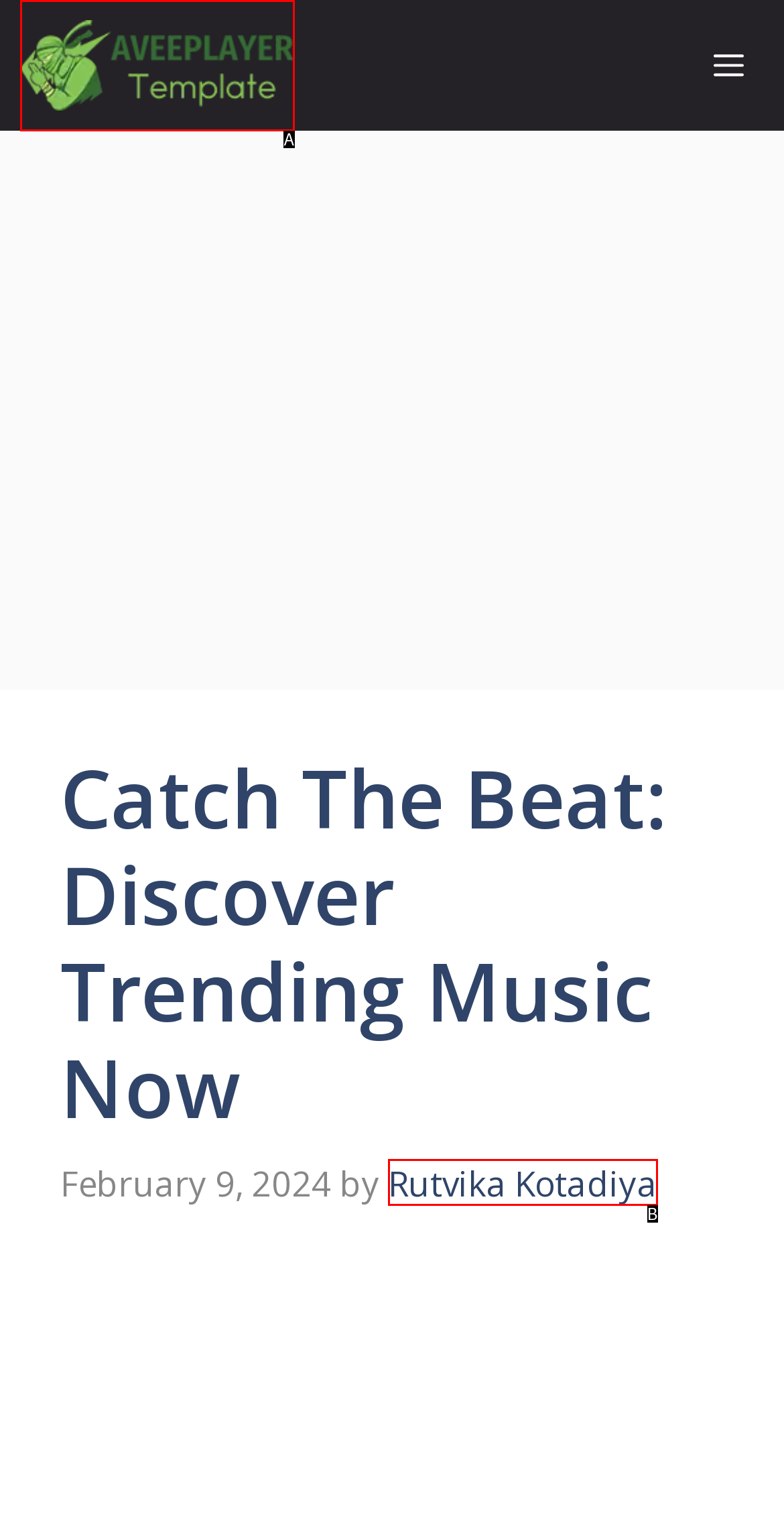Choose the option that best matches the description: Rutvika Kotadiya
Indicate the letter of the matching option directly.

B